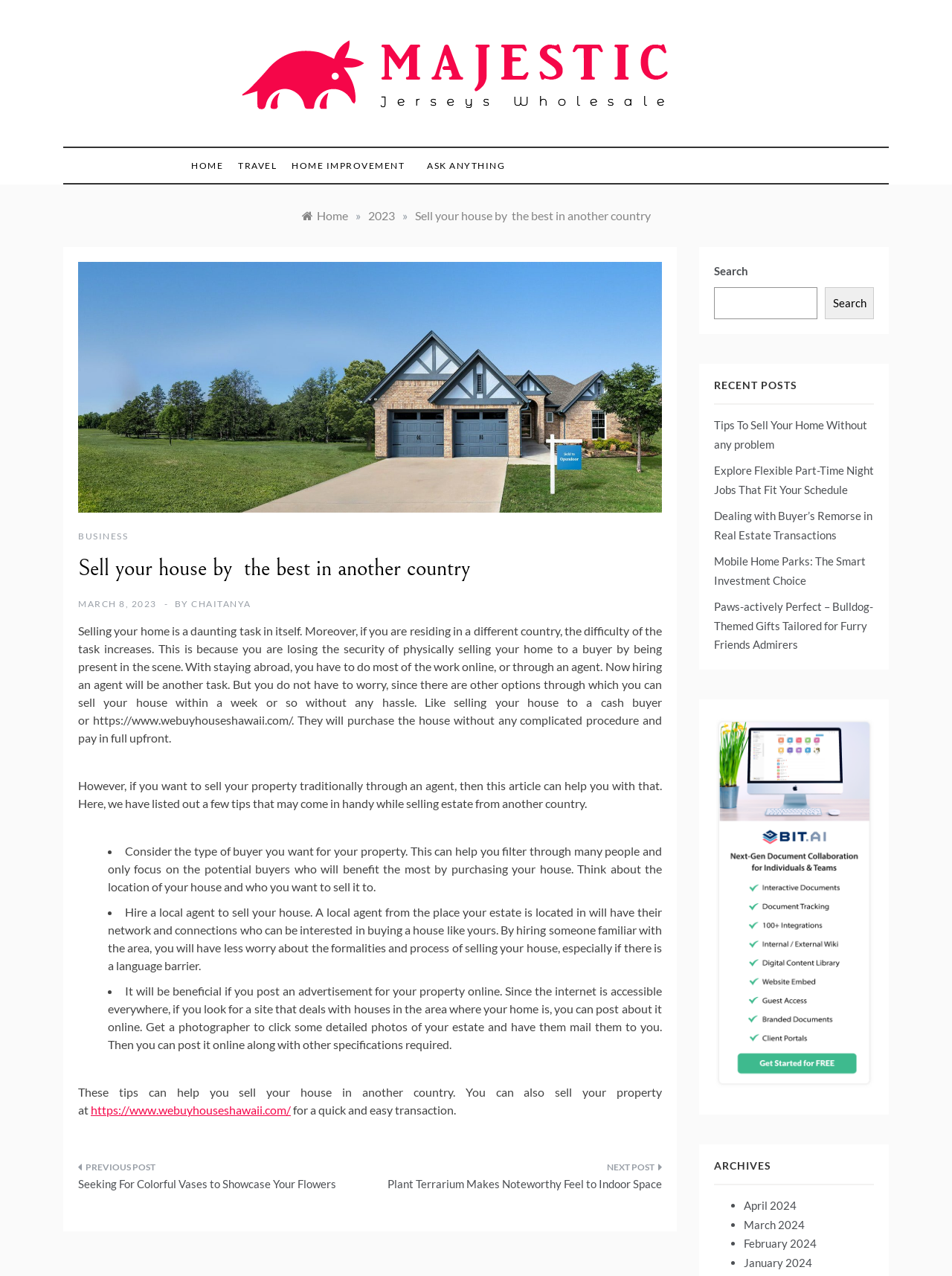What type of buyer should be considered?
Provide a well-explained and detailed answer to the question.

The article suggests that one should consider the type of buyer who will benefit the most from purchasing the house, which can help filter through many people and focus on the right potential buyers.